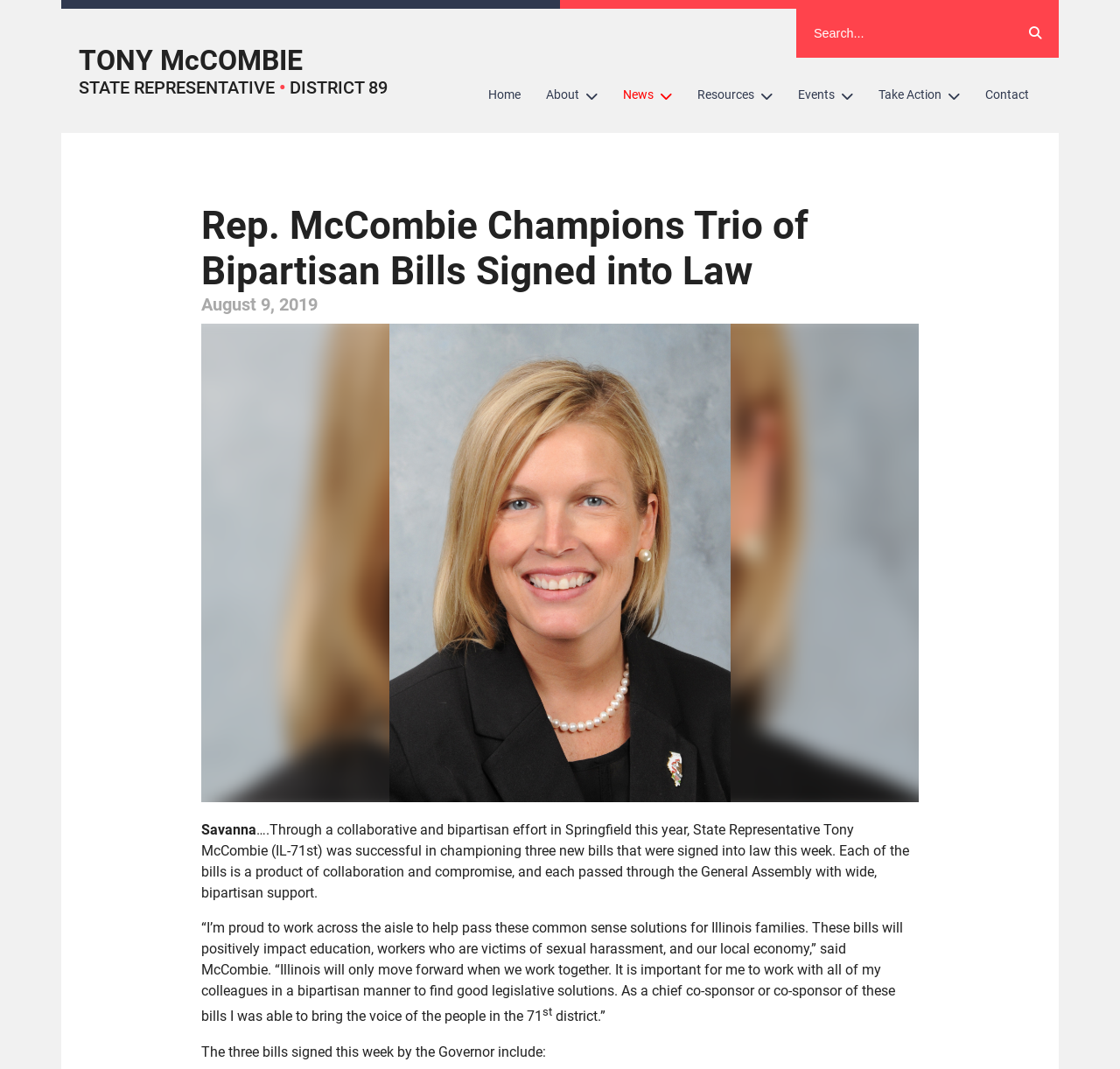Identify the main heading of the webpage and provide its text content.

Rep. McCombie Champions Trio of Bipartisan Bills Signed into Law